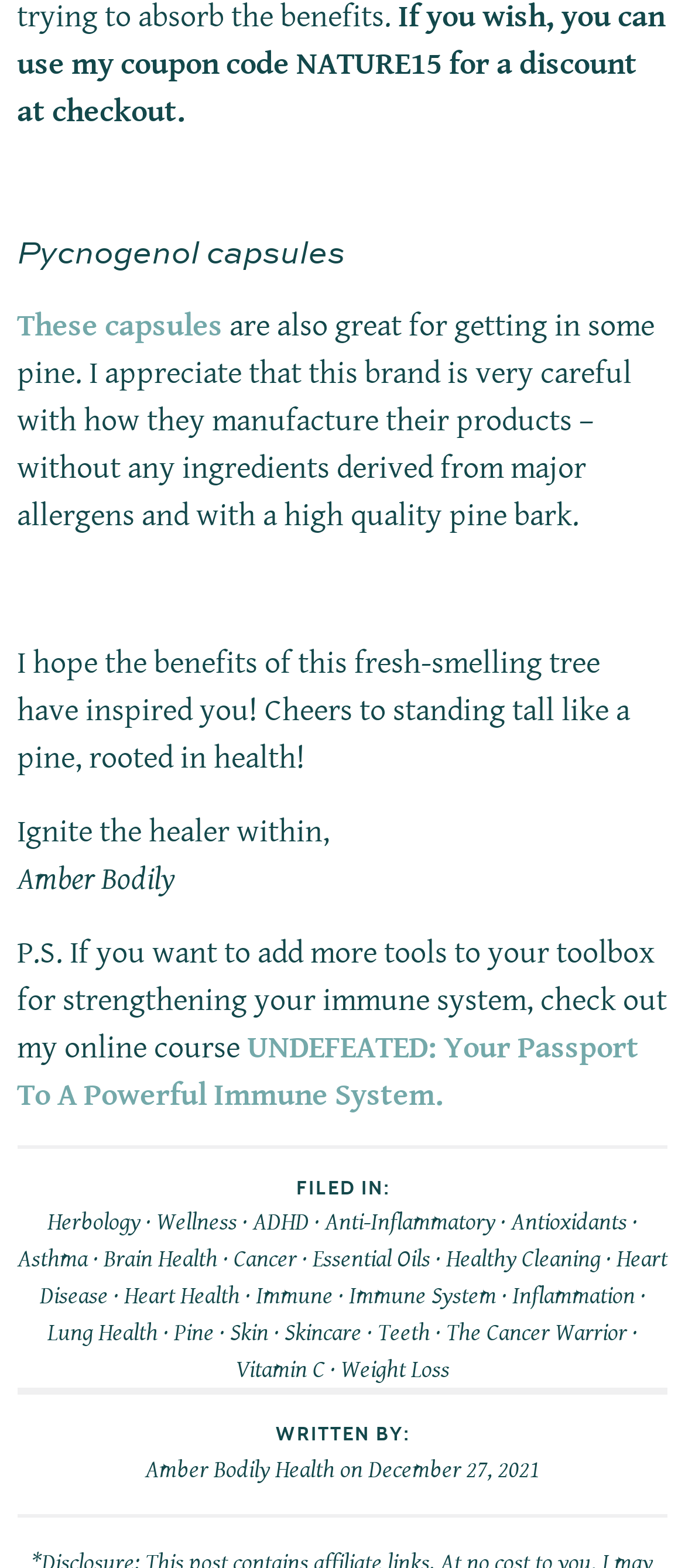Pinpoint the bounding box coordinates of the clickable element needed to complete the instruction: "Learn more about the benefits of Pine". The coordinates should be provided as four float numbers between 0 and 1: [left, top, right, bottom].

[0.254, 0.838, 0.313, 0.861]